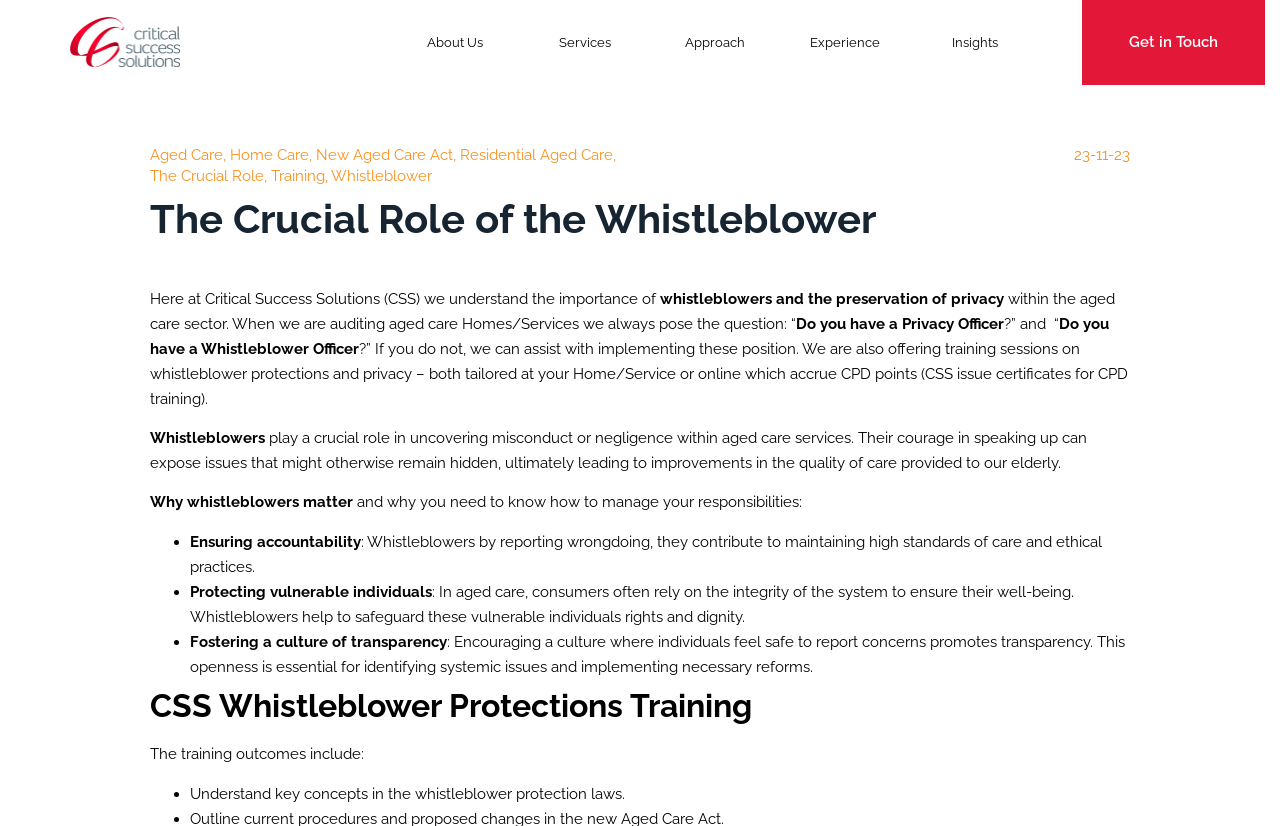Kindly respond to the following question with a single word or a brief phrase: 
What is the main topic of this webpage?

Whistleblower role